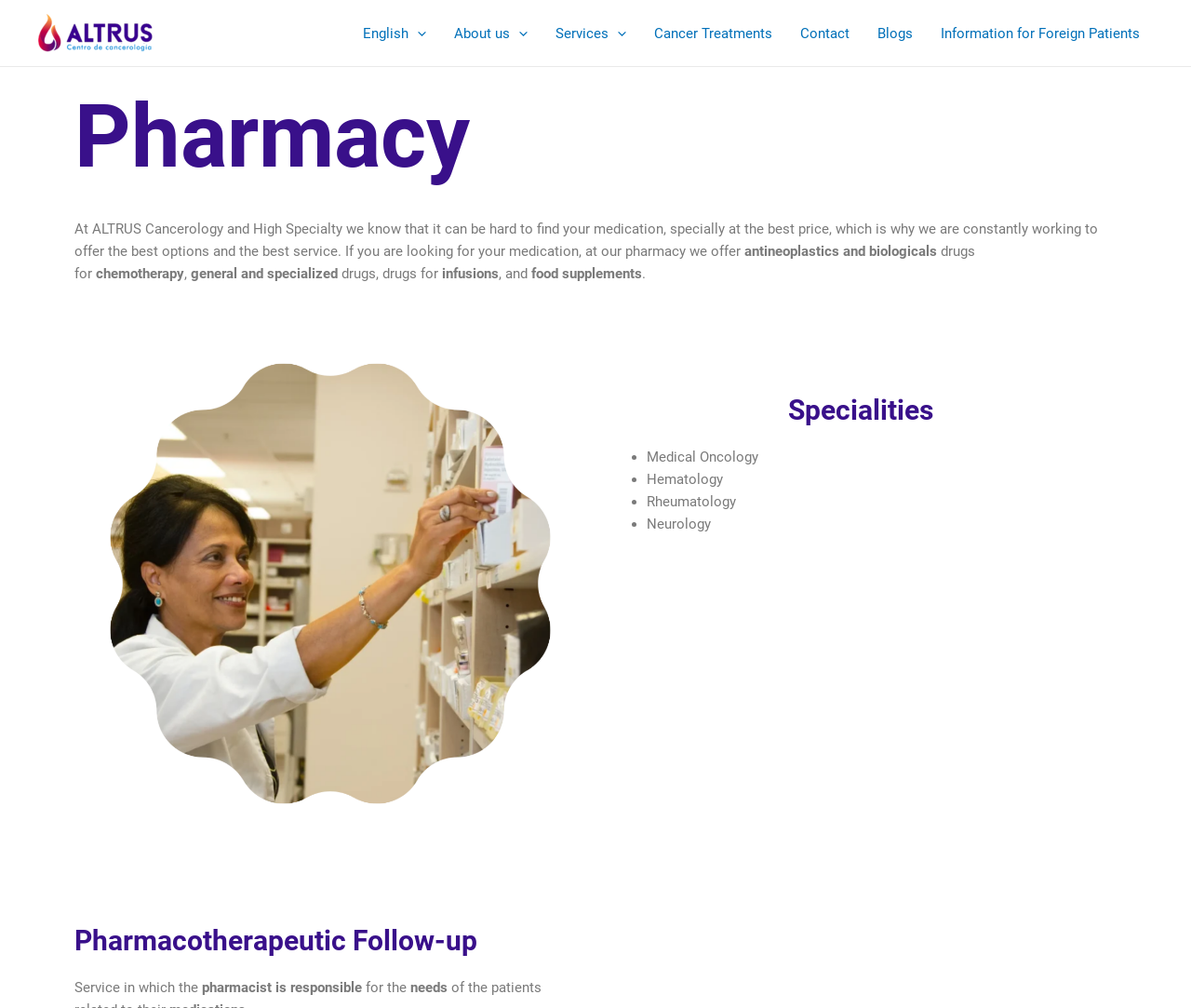What type of cancerology is mentioned?
Using the visual information, answer the question in a single word or phrase.

Medical Oncology